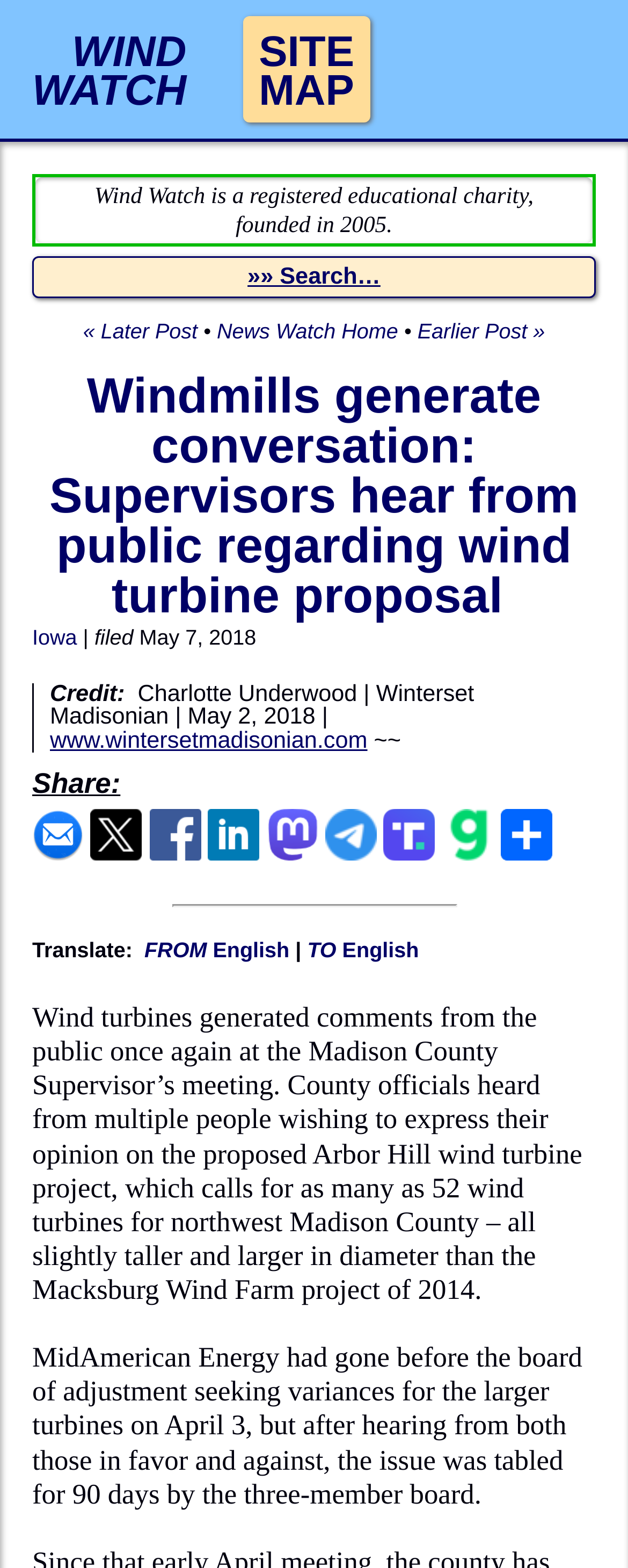Specify the bounding box coordinates (top-left x, top-left y, bottom-right x, bottom-right y) of the UI element in the screenshot that matches this description: alt="Brotherhood Mutual Insurance Company"

None